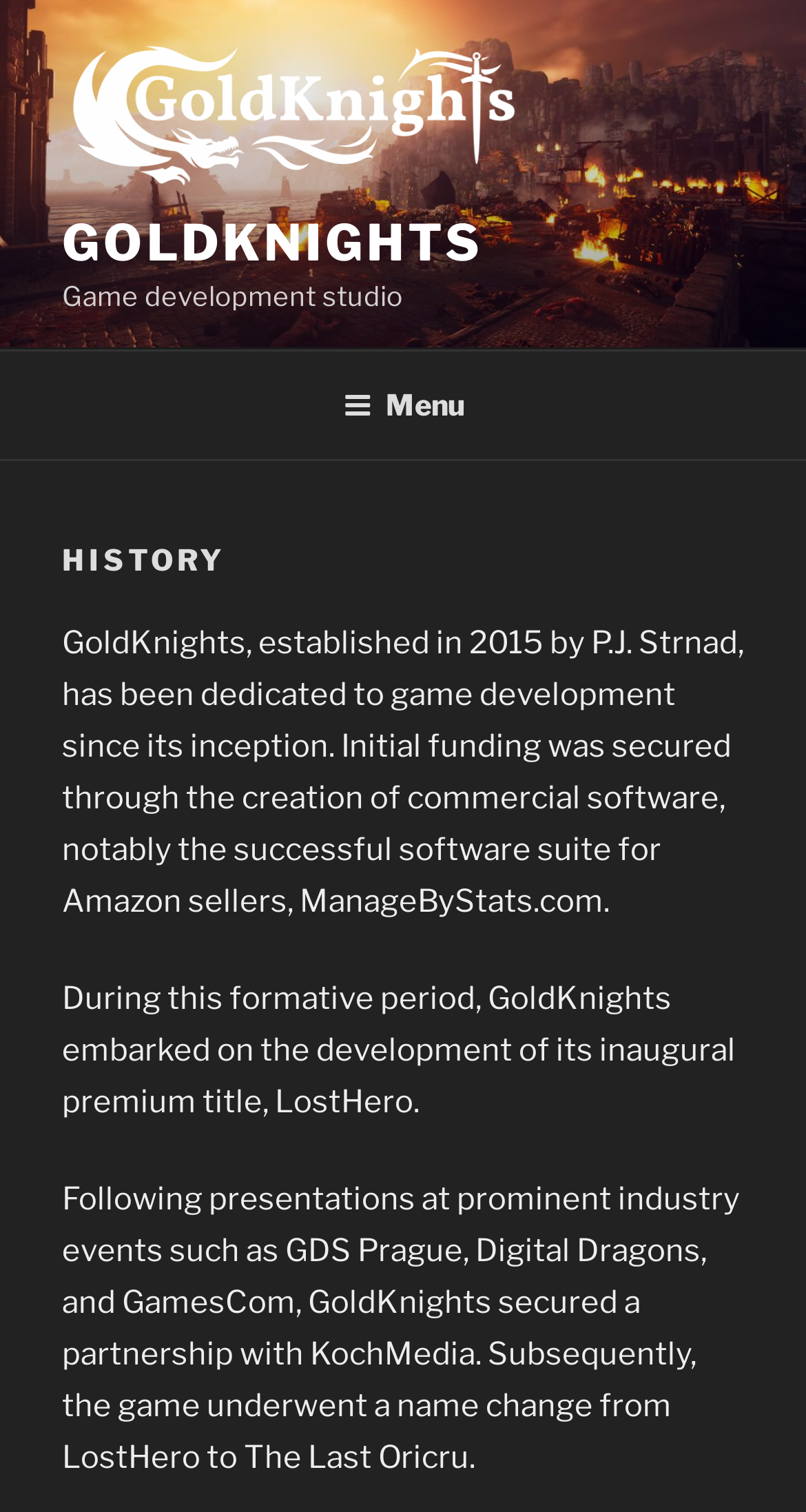What is the name of the company that GoldKnights partnered with?
Please respond to the question with as much detail as possible.

The name of the company that GoldKnights partnered with can be found in the static text element which describes the partnership, located in the main content area of the webpage.